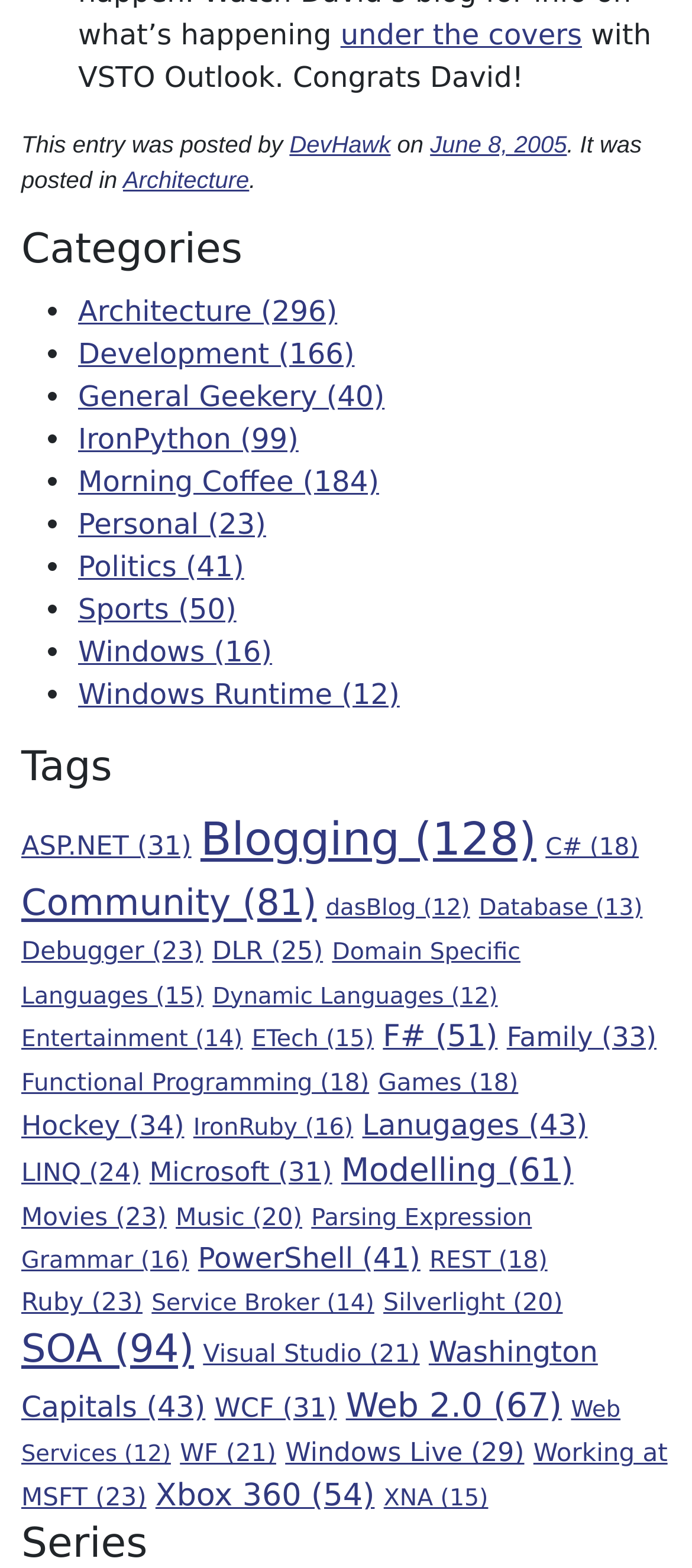Please identify the bounding box coordinates of the element's region that needs to be clicked to fulfill the following instruction: "click on the 'Categories' heading". The bounding box coordinates should consist of four float numbers between 0 and 1, i.e., [left, top, right, bottom].

[0.031, 0.144, 0.969, 0.176]